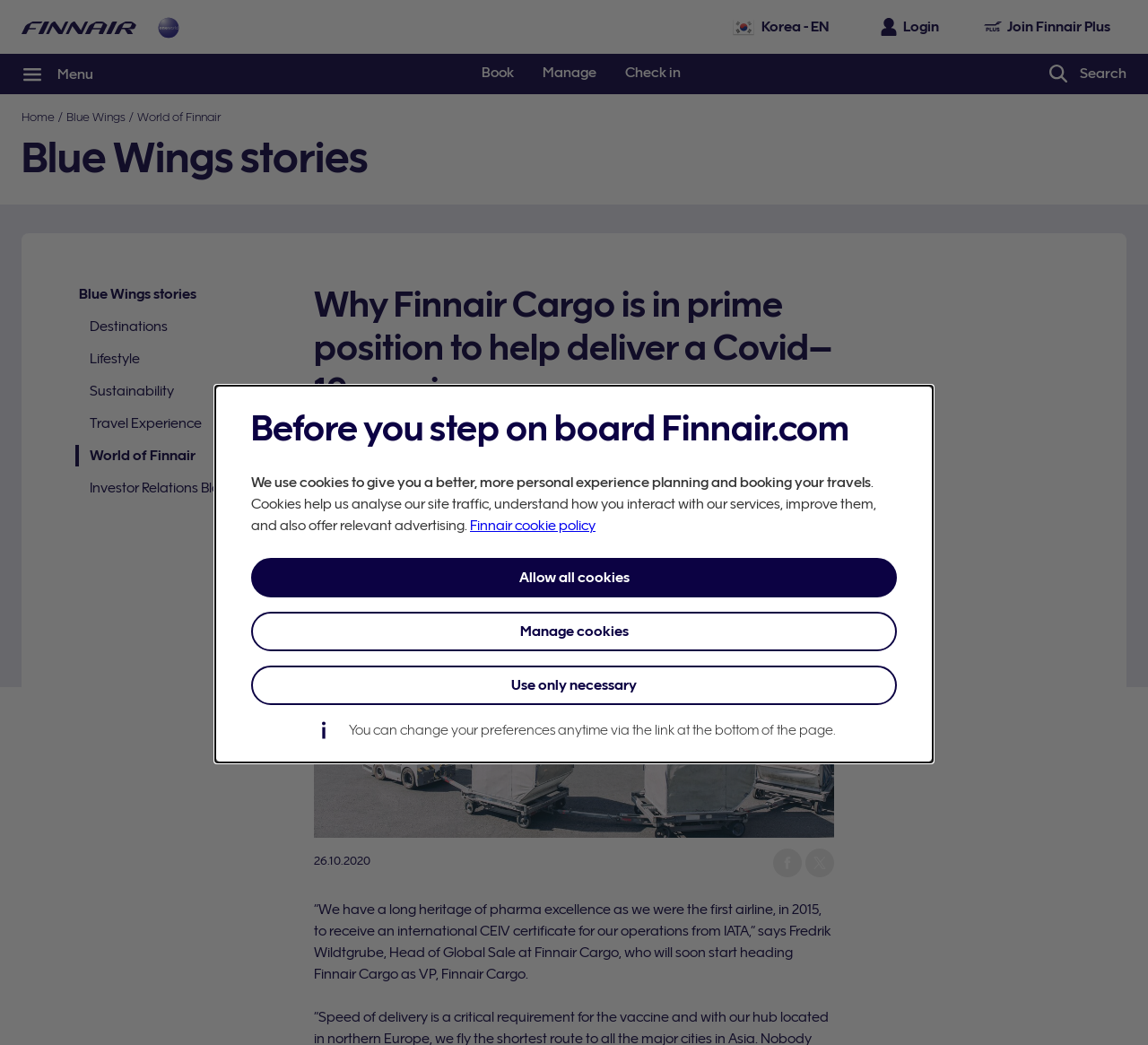Locate the bounding box coordinates of the element you need to click to accomplish the task described by this instruction: "Click on the 'Home' link".

[0.019, 0.015, 0.119, 0.036]